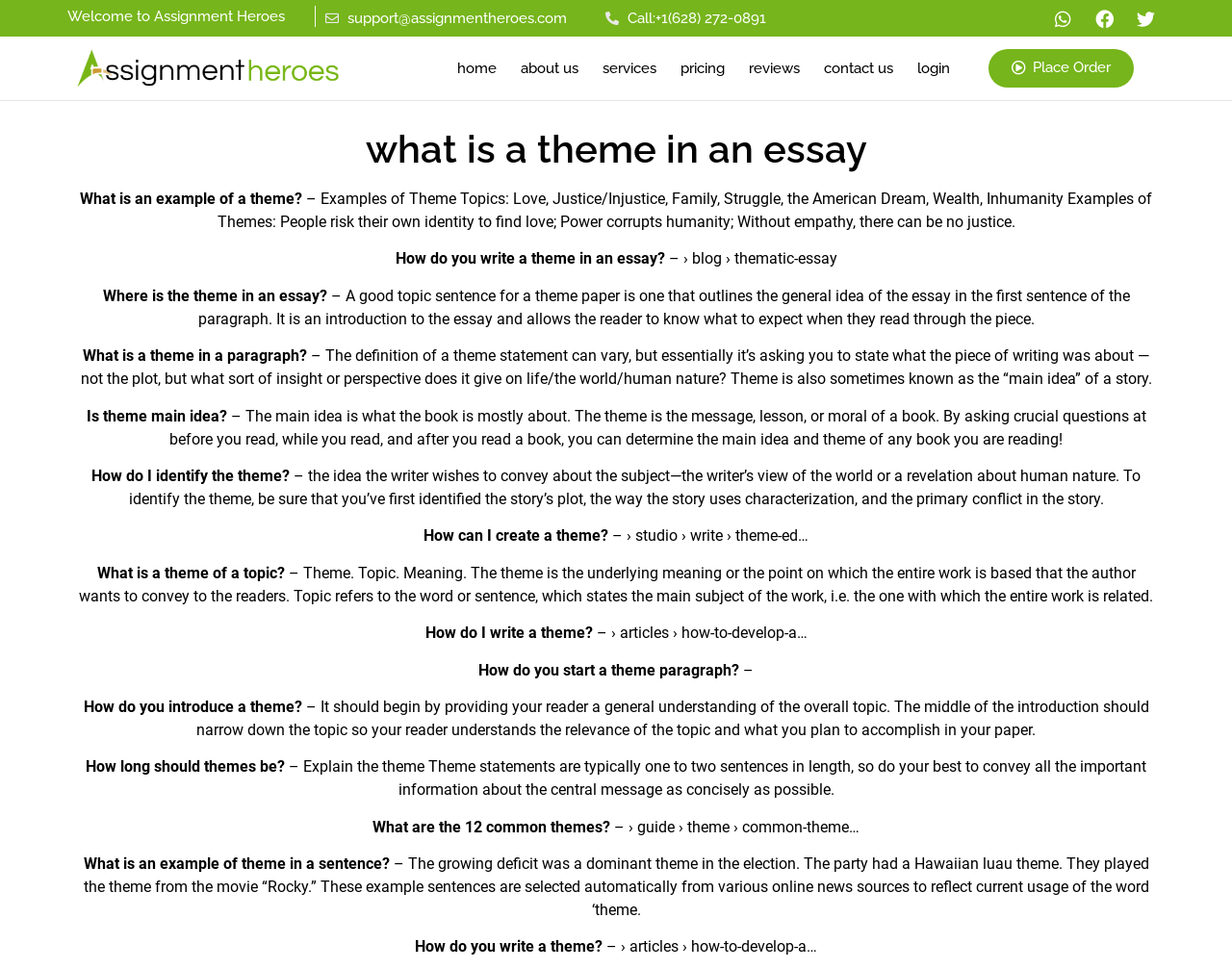How many questions are there on this webpage?
Analyze the image and provide a thorough answer to the question.

The webpage contains 20 questions related to the topic of 'what is a theme in an essay', and each question has a corresponding answer.